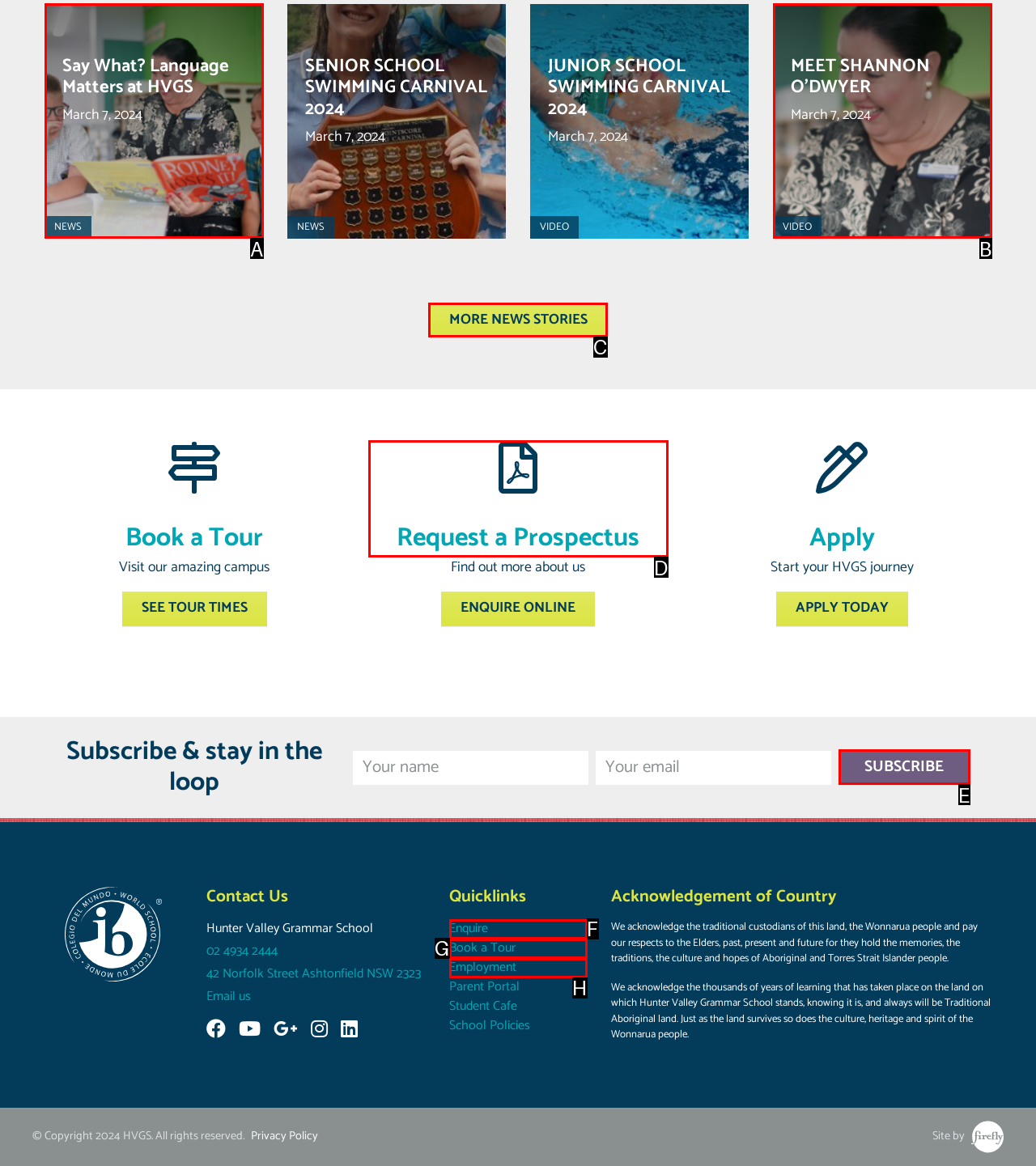Point out the HTML element I should click to achieve the following task: Read more news stories Provide the letter of the selected option from the choices.

C